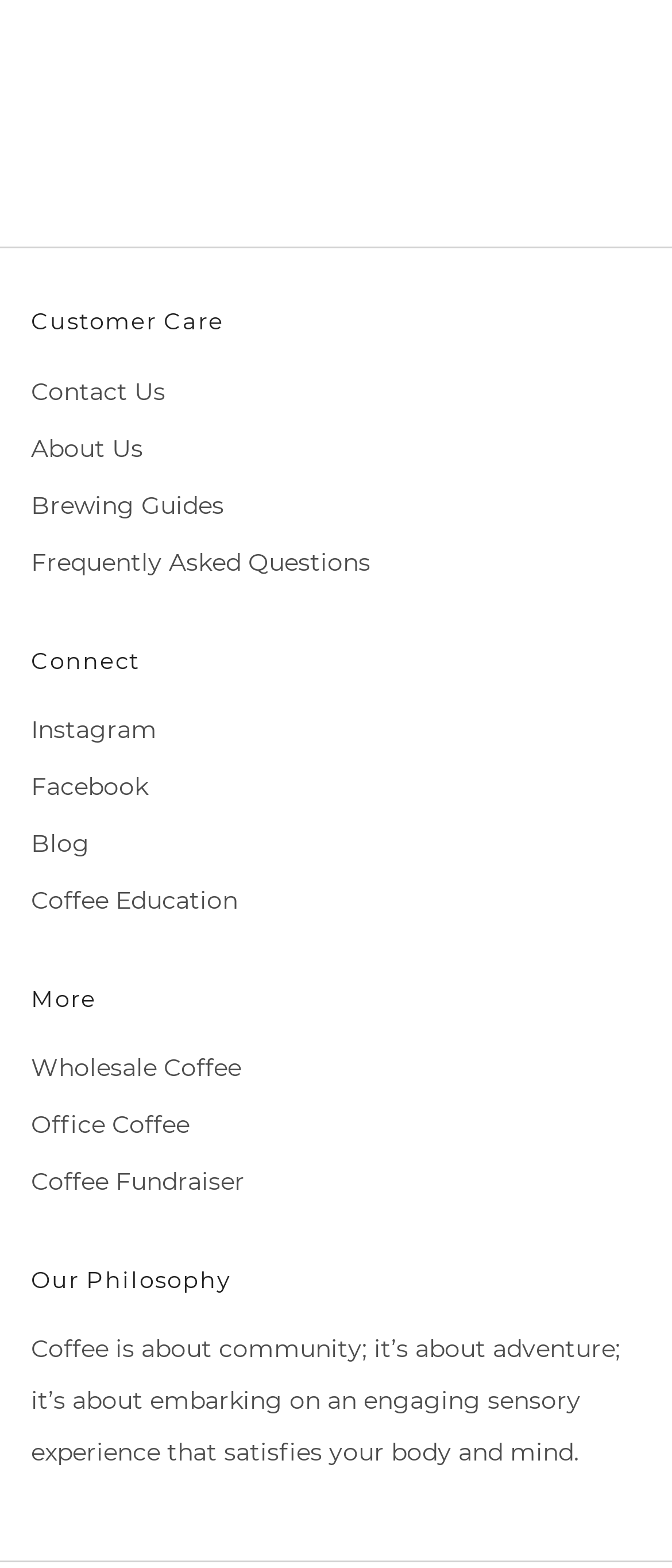Identify the bounding box coordinates of the clickable region required to complete the instruction: "Explore wholesale coffee options". The coordinates should be given as four float numbers within the range of 0 and 1, i.e., [left, top, right, bottom].

[0.046, 0.671, 0.359, 0.691]